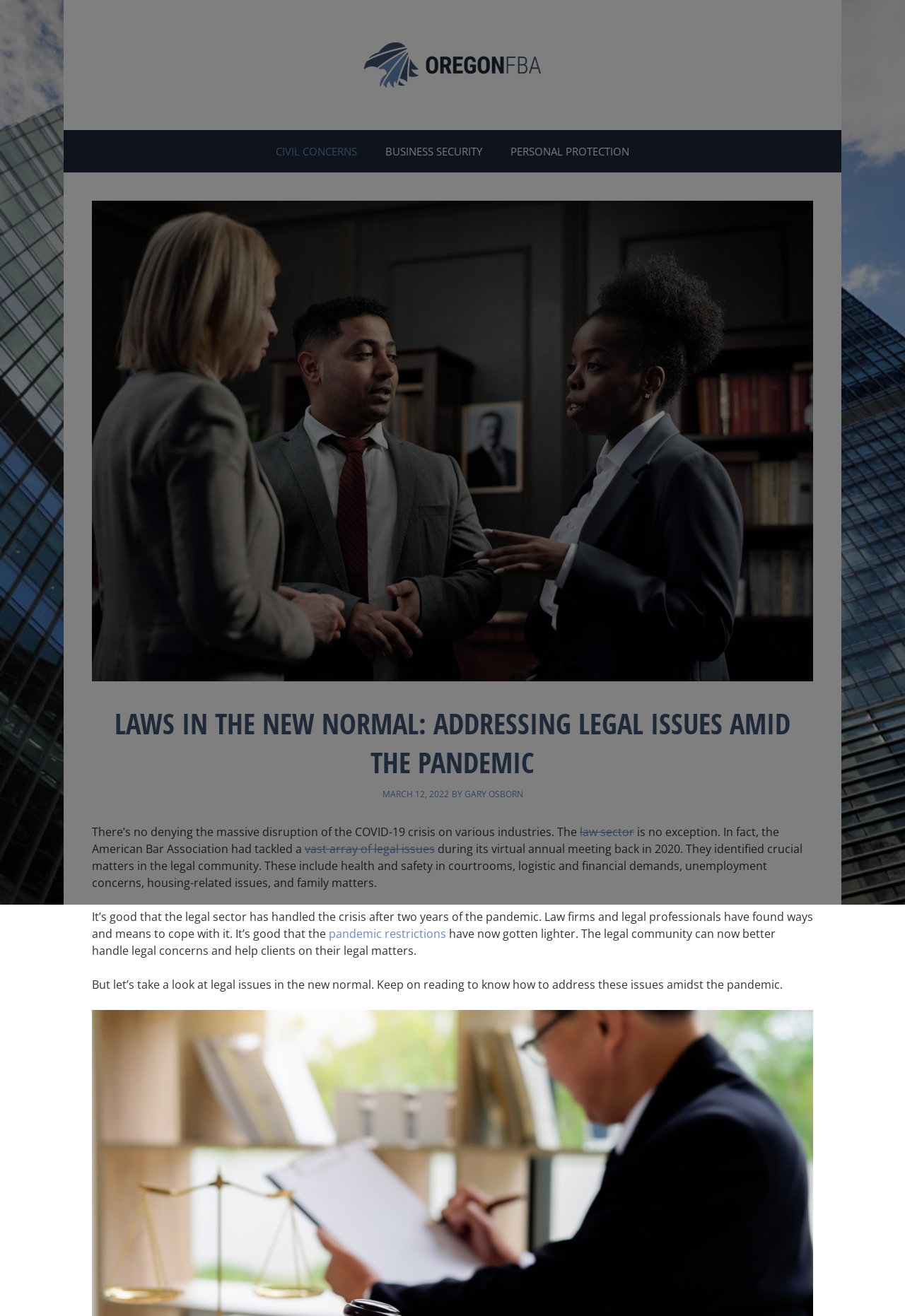Who wrote the article?
Use the image to give a comprehensive and detailed response to the question.

The author of the article can be found in the section below the main heading, where it says 'BY GARY OSBORN'.